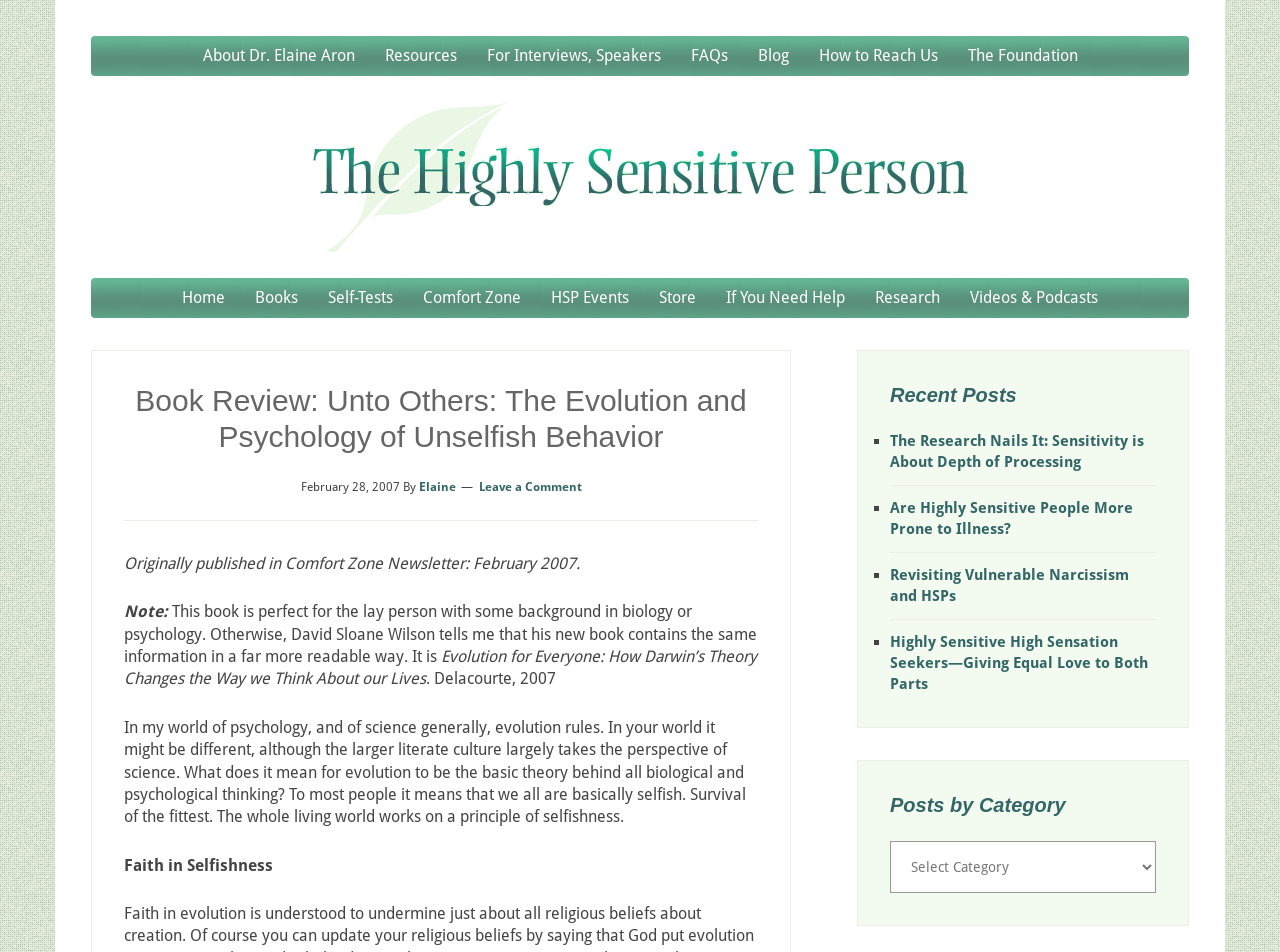Explain the contents of the webpage comprehensively.

This webpage is a book review titled "Book Review: Unto Others: The Evolution and Psychology of Unselfish Behavior – The Highly Sensitive Person" written by Elaine Aron. The page is divided into several sections. At the top, there are two navigation bars with multiple links to other pages on the website, including "About Dr. Elaine Aron", "Resources", "FAQs", and "Blog".

Below the navigation bars, there is a header section with the title of the book review, followed by the publication date "February 28, 2007", and the author's name "Elaine". There is also a link to "Leave a Comment" at the top right corner of this section.

The main content of the book review is a long paragraph of text that discusses the book "Unto Others: The Evolution and Psychology of Unselfish Behavior" and its implications for Highly Sensitive Persons (HSPs). The text is divided into several sections with headings, including "Originally published in Comfort Zone Newsletter: February 2007" and "Faith in Selfishness".

On the right side of the page, there is a section titled "Recent Posts" with a list of four links to other blog posts, including "The Research Nails It: Sensitivity is About Depth of Processing" and "Are Highly Sensitive People More Prone to Illness?". Below this section, there is a heading "Posts by Category" with a combobox that allows users to select a category to view related posts.

Overall, the webpage is a blog post that reviews a book and discusses its relevance to HSPs, with additional sections for navigation, recent posts, and post categories.